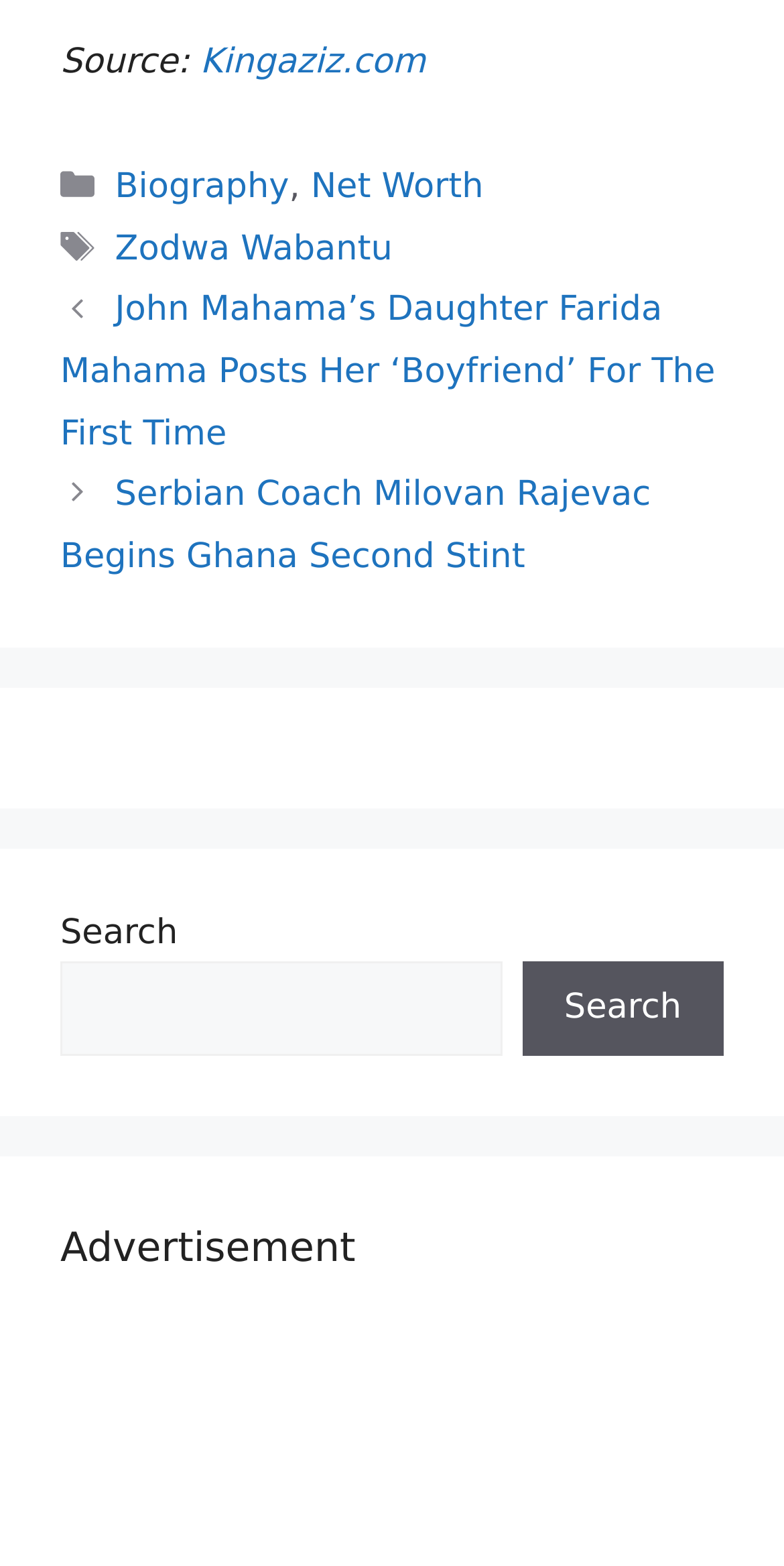Locate the UI element described by parent_node: Search name="s" in the provided webpage screenshot. Return the bounding box coordinates in the format (top-left x, top-left y, bottom-right x, bottom-right y), ensuring all values are between 0 and 1.

[0.077, 0.614, 0.64, 0.675]